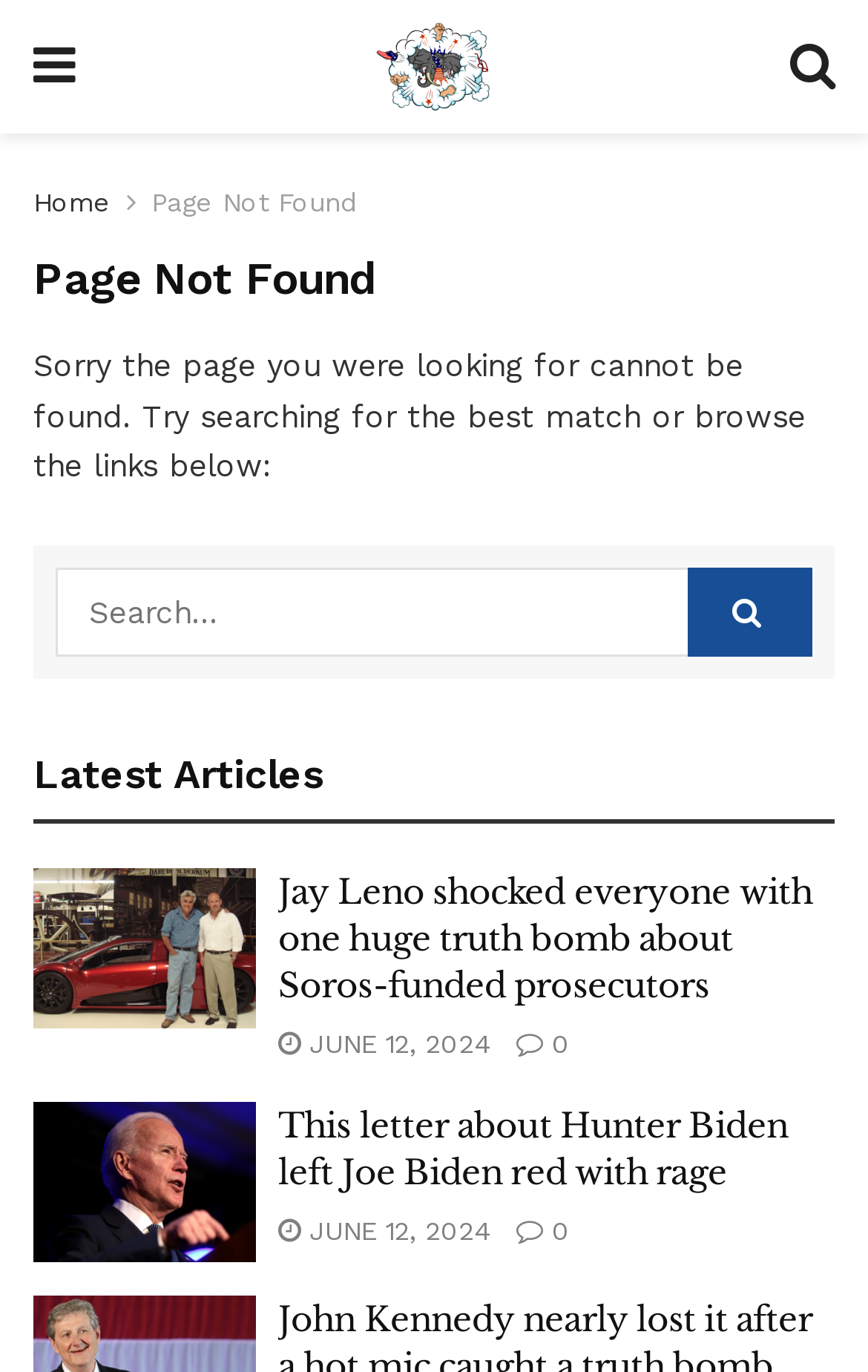How many articles are listed under 'Latest Articles'?
Make sure to answer the question with a detailed and comprehensive explanation.

Under the heading 'Latest Articles', there are two article sections, each containing a link to an article, an image, and a date.